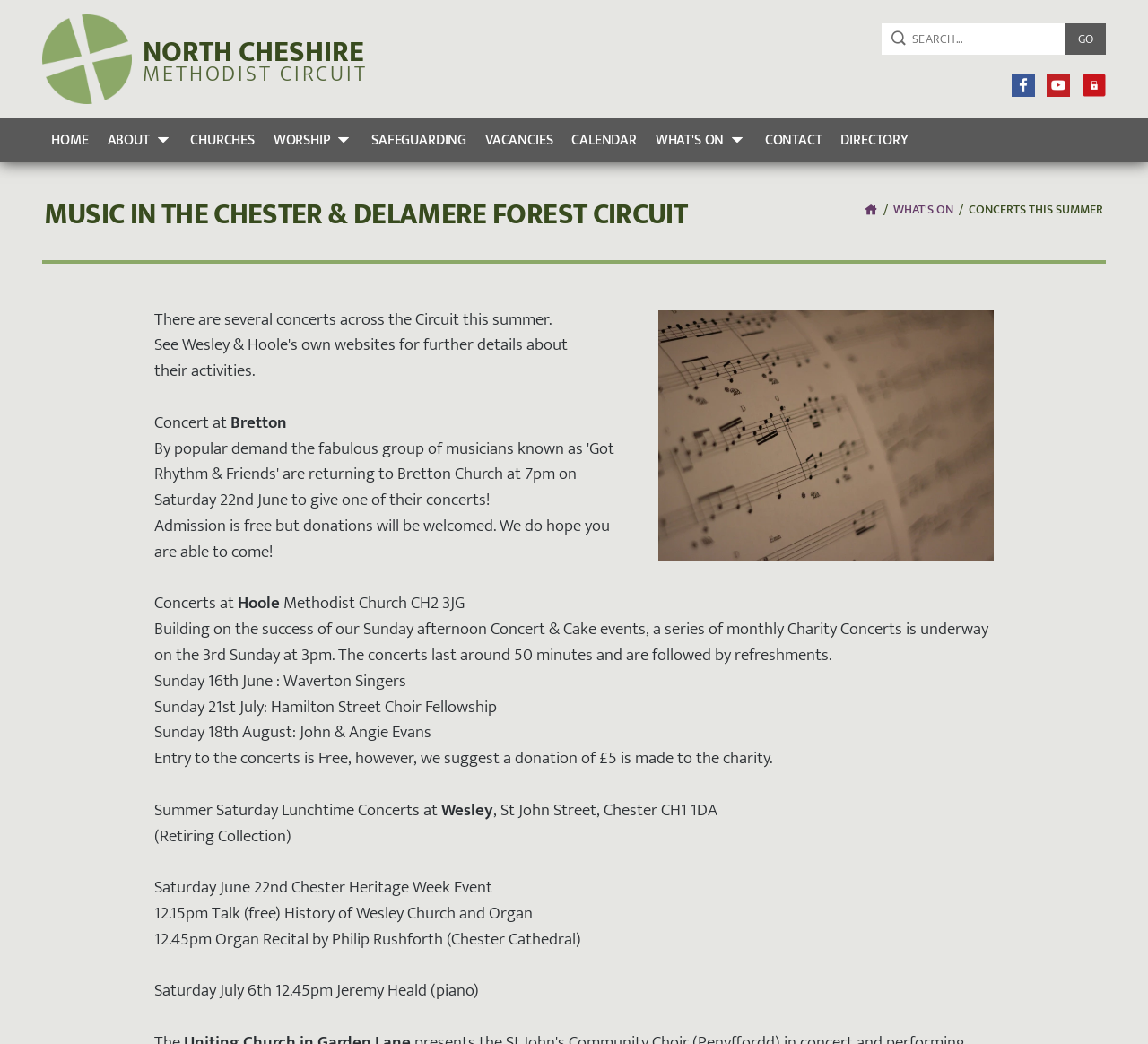Please identify the bounding box coordinates of where to click in order to follow the instruction: "Click on the 'WHAT'S ON' link".

[0.778, 0.191, 0.83, 0.211]